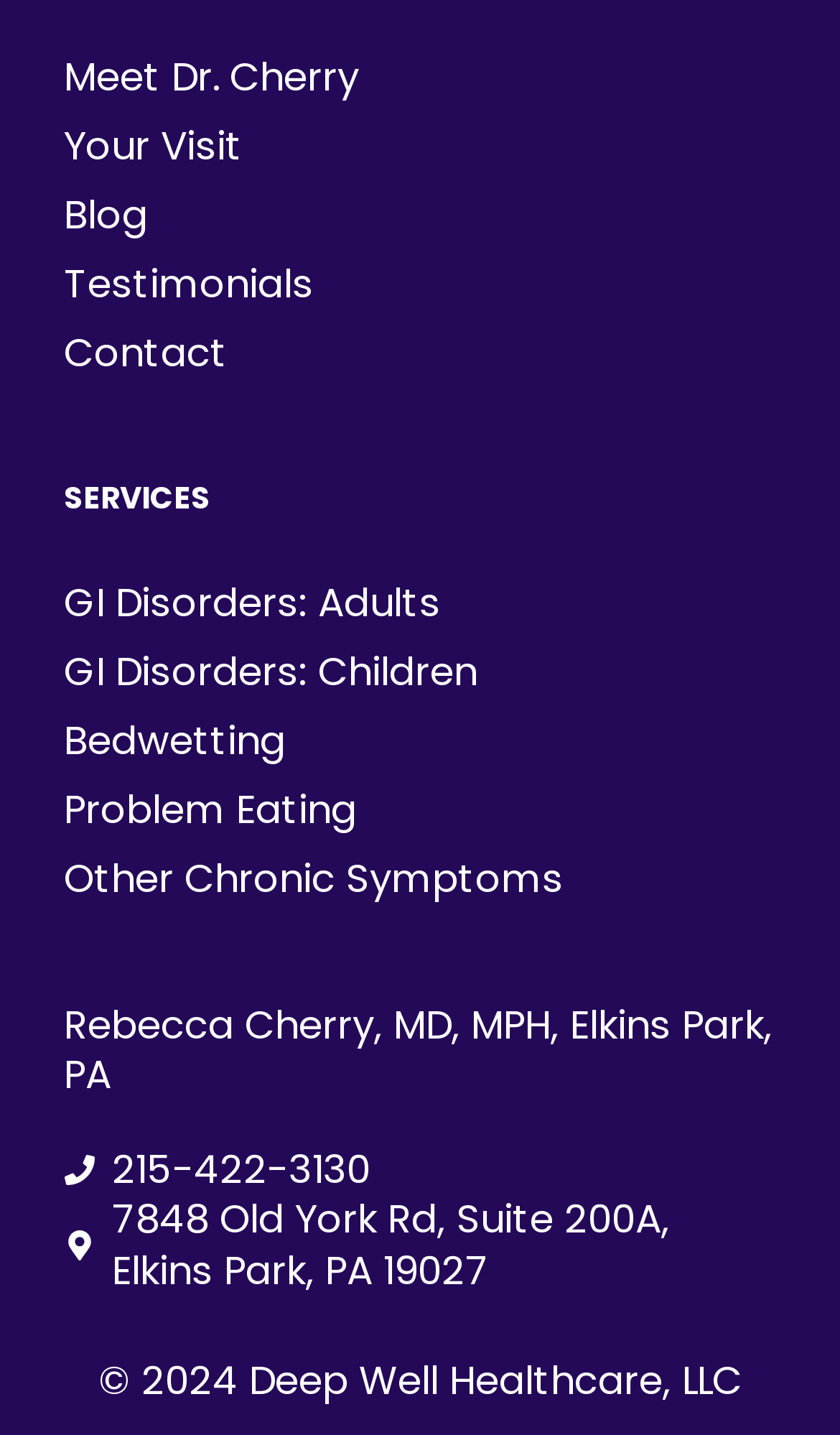What is the category of services provided?
Based on the screenshot, provide your answer in one word or phrase.

GI Disorders